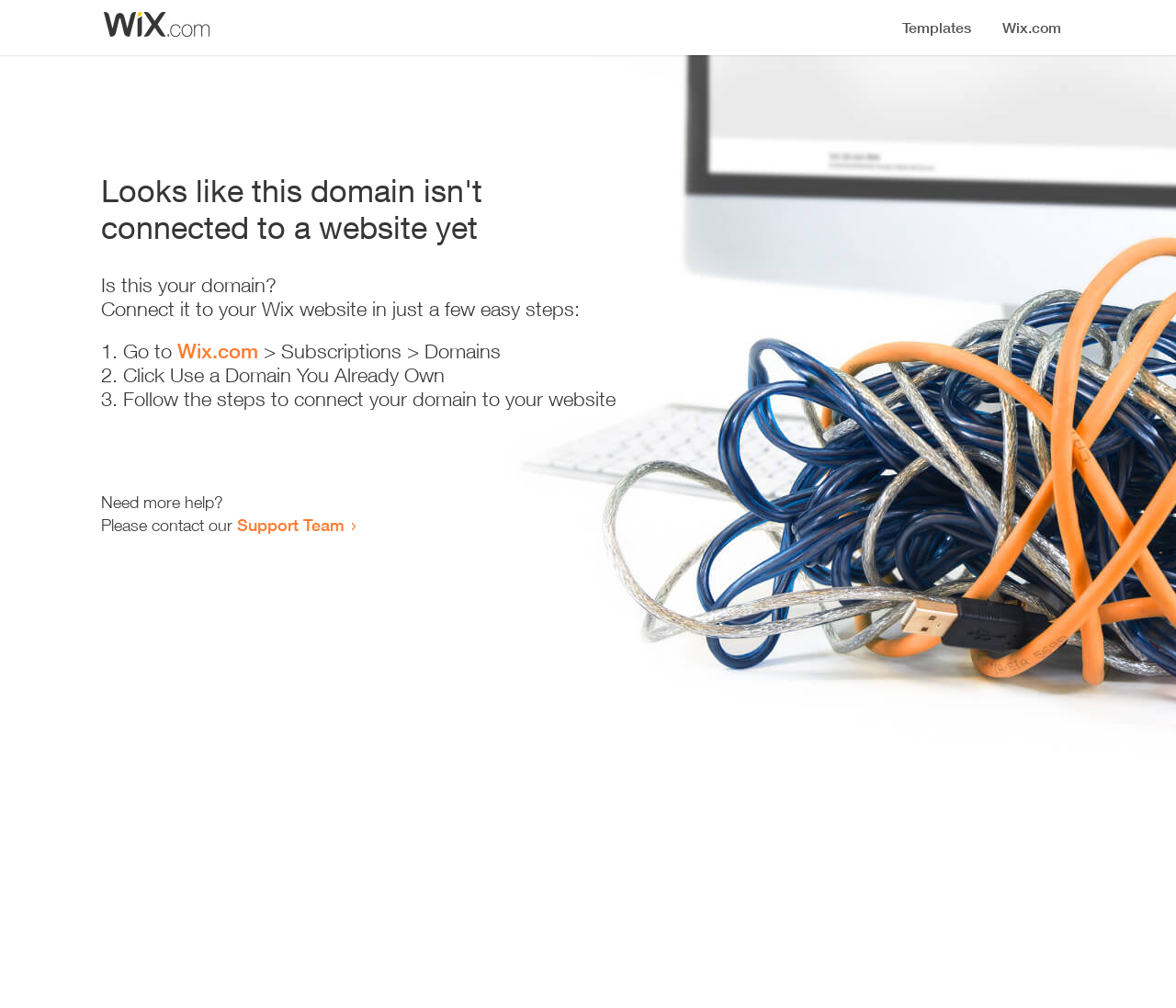Is this webpage related to Wix?
We need a detailed and exhaustive answer to the question. Please elaborate.

The webpage provides a link to Wix.com and mentions 'Wix website' in the instructions, indicating that the webpage is related to Wix.